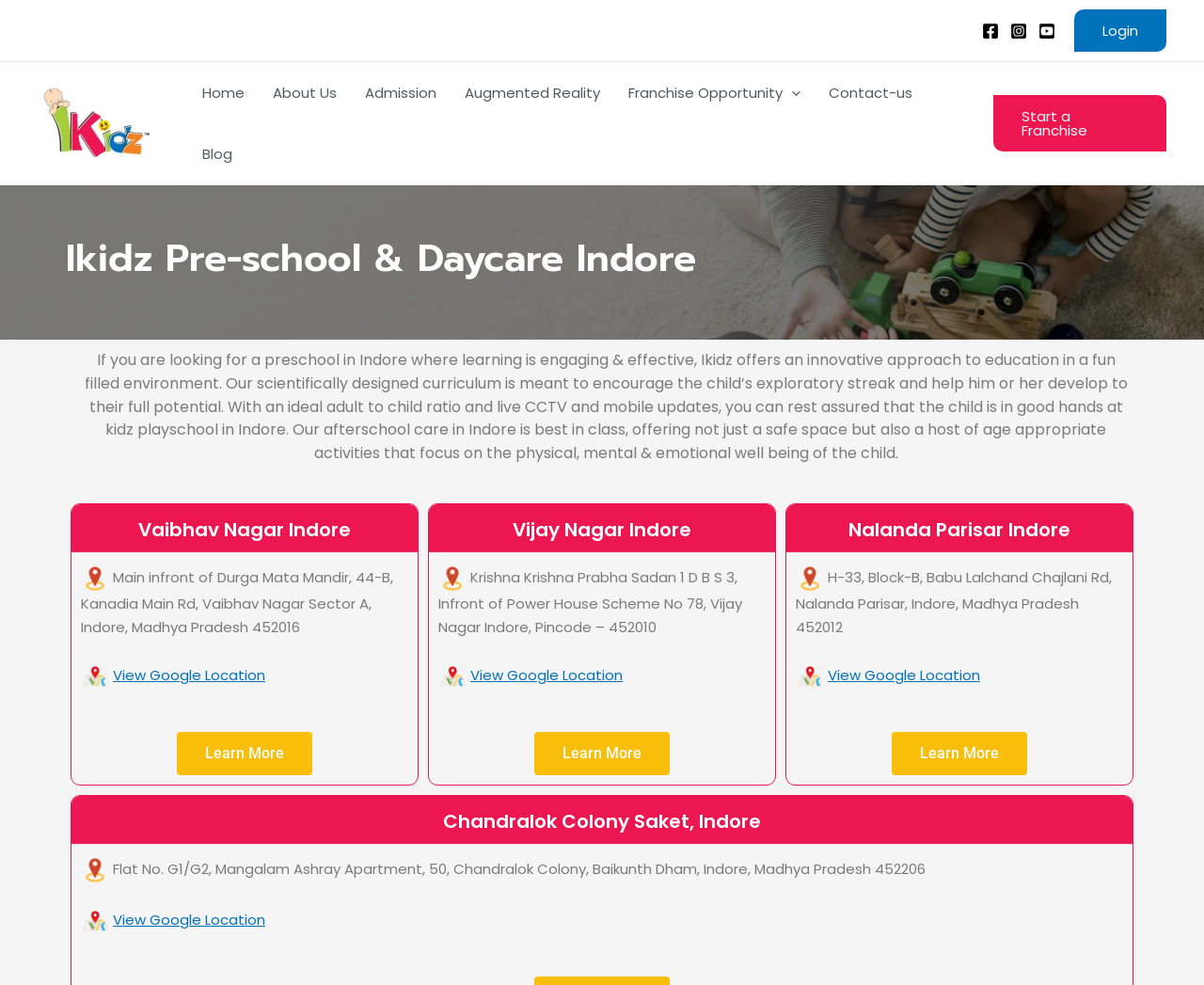How many social media links are there?
Utilize the image to construct a detailed and well-explained answer.

I counted the number of social media links at the top of the webpage, which are Facebook, Instagram, and YouTube.